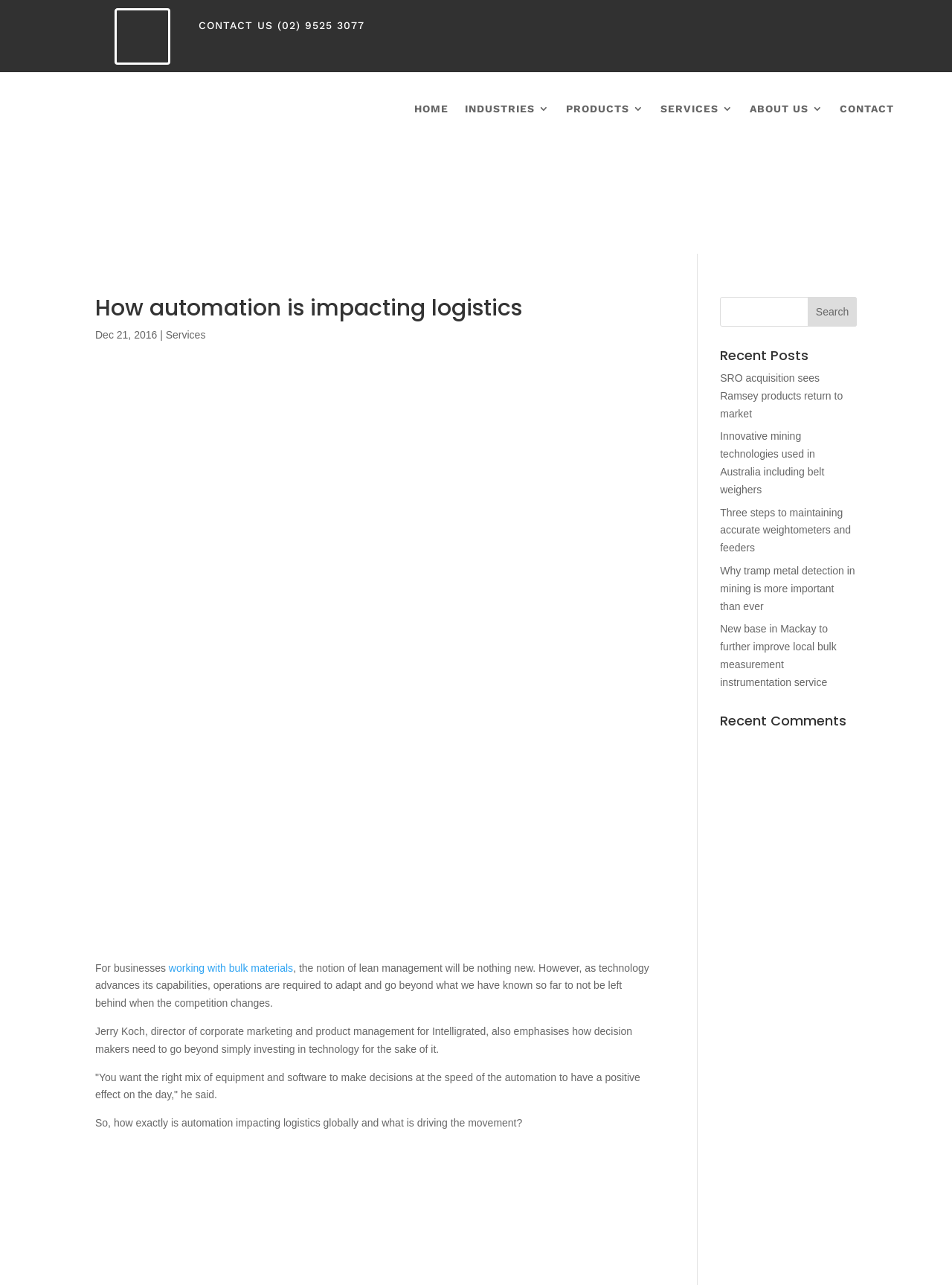Is there a search function on the webpage?
Based on the image, answer the question with as much detail as possible.

I found a search box on the top-right corner of the webpage, which allows users to search for content on the website.